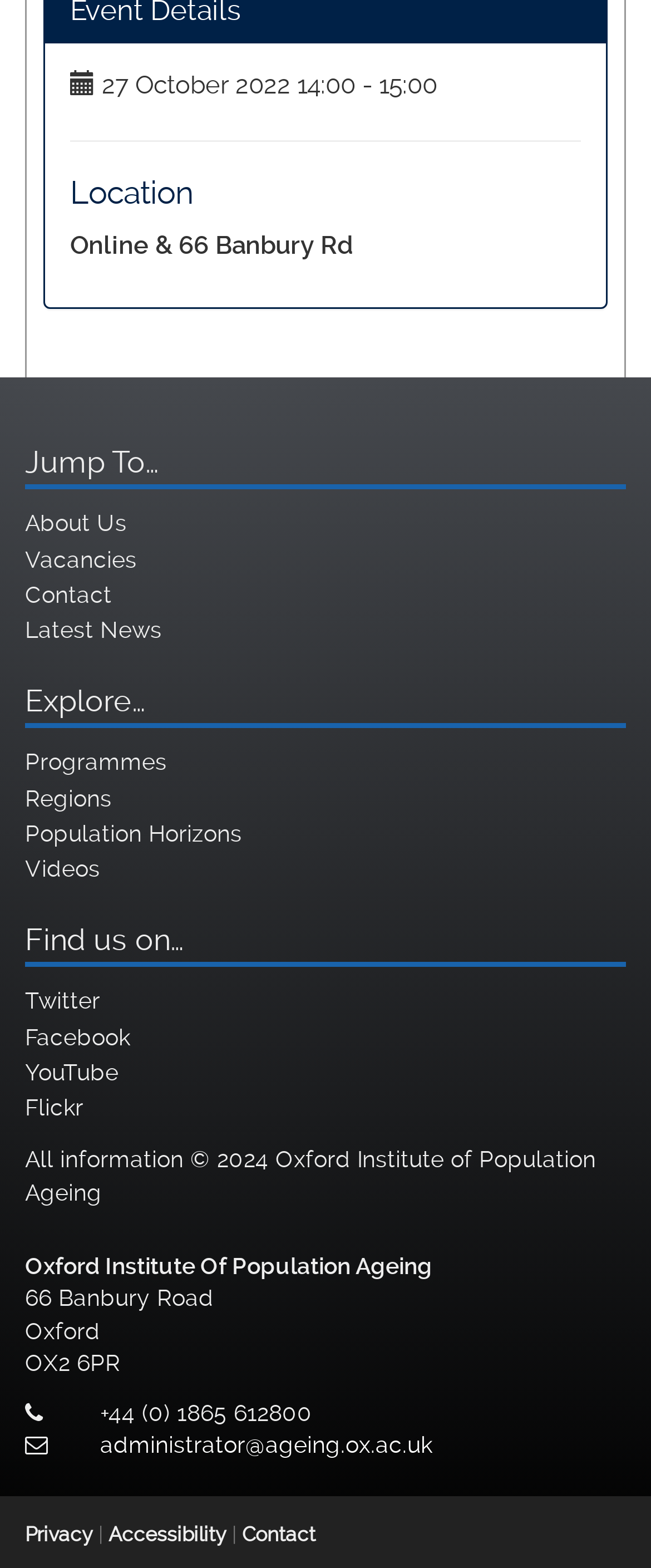Pinpoint the bounding box coordinates of the element that must be clicked to accomplish the following instruction: "read the article about the 20 Best Cartoons". The coordinates should be in the format of four float numbers between 0 and 1, i.e., [left, top, right, bottom].

None